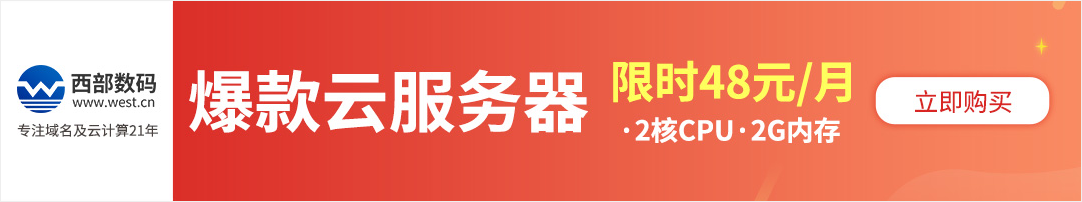Please answer the following question using a single word or phrase: 
How many cores does the CPU have?

2-core